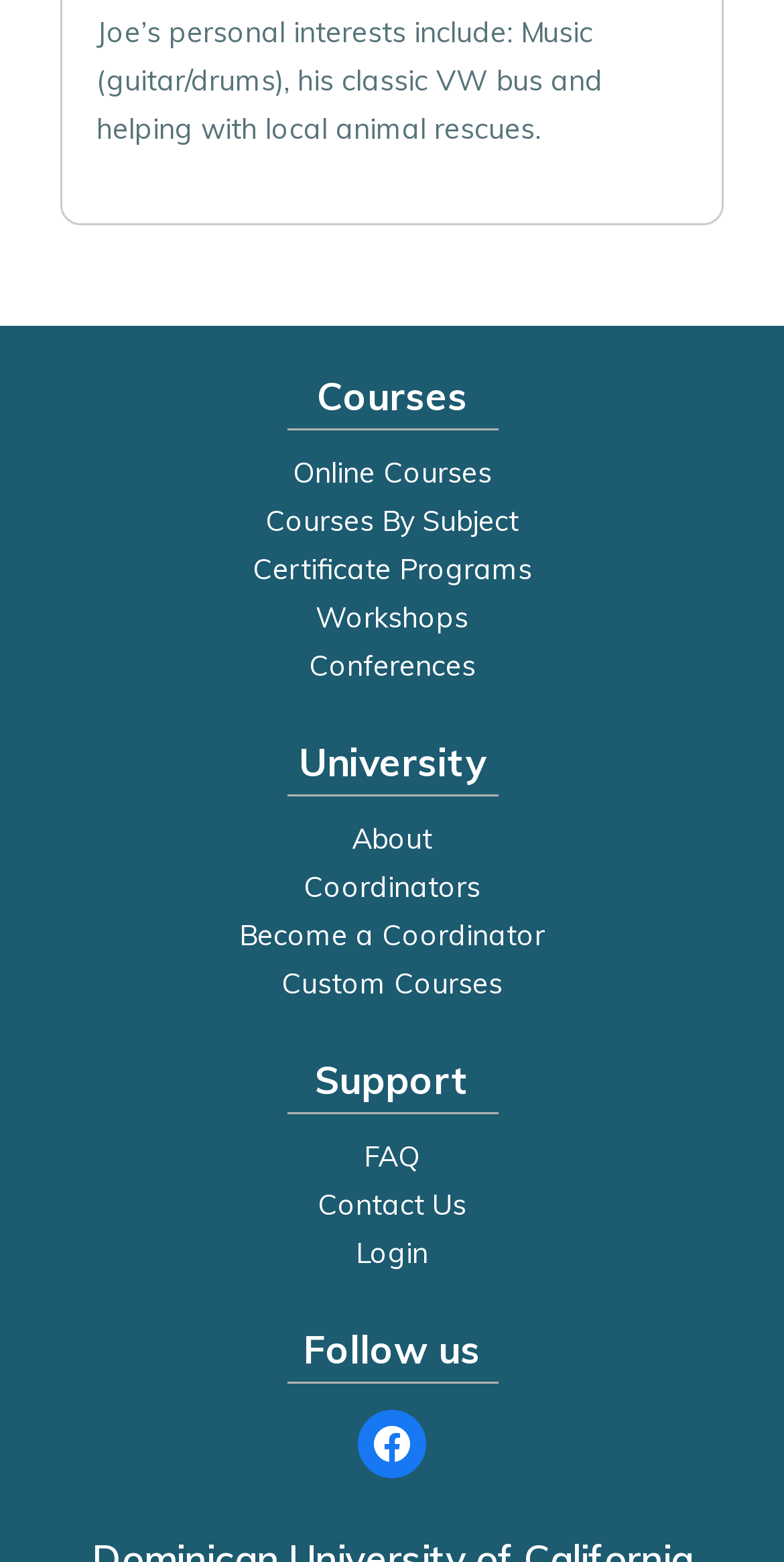Determine the bounding box coordinates of the section I need to click to execute the following instruction: "View online courses". Provide the coordinates as four float numbers between 0 and 1, i.e., [left, top, right, bottom].

[0.038, 0.287, 0.962, 0.318]